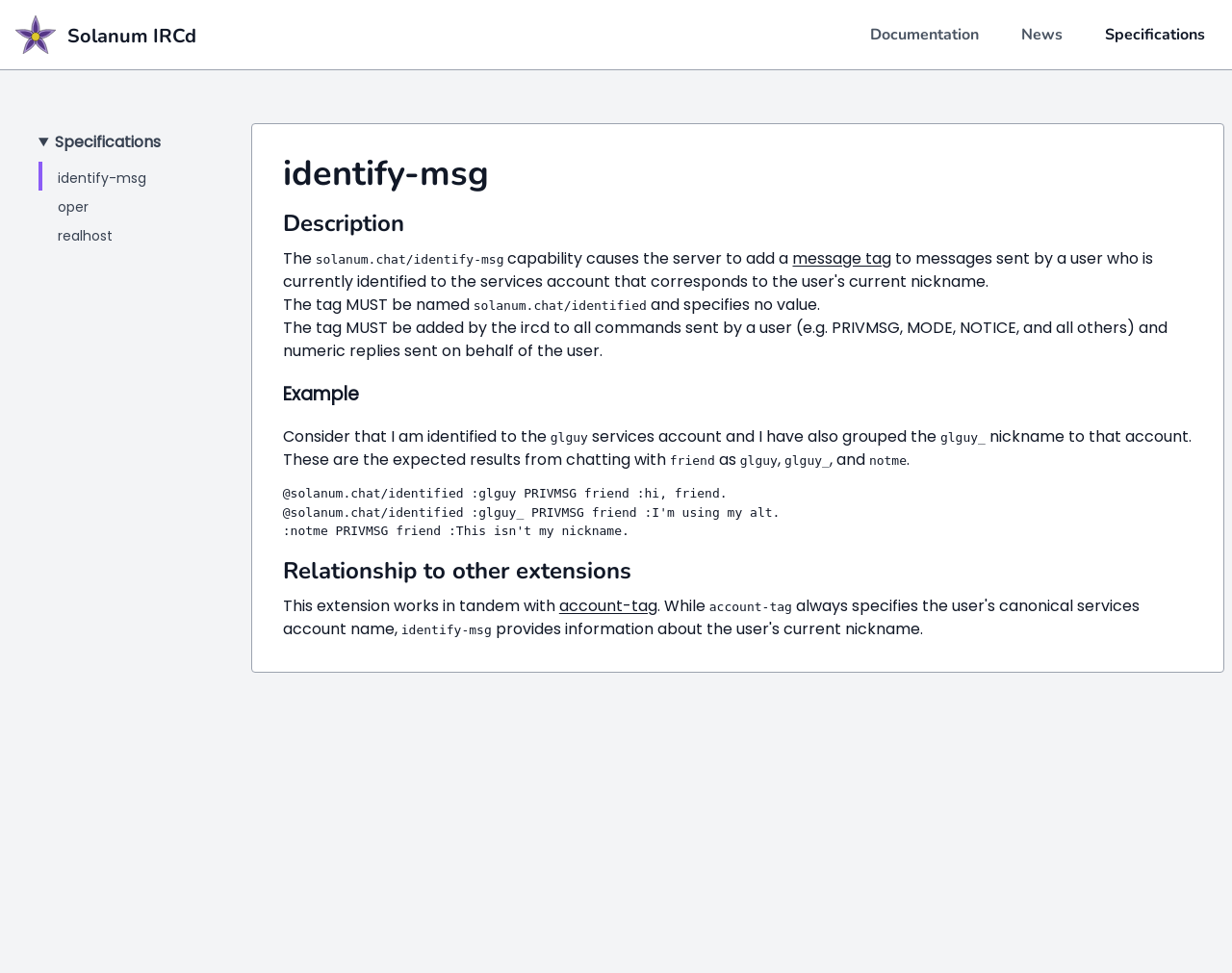Identify and provide the bounding box for the element described by: "value="Search"".

None